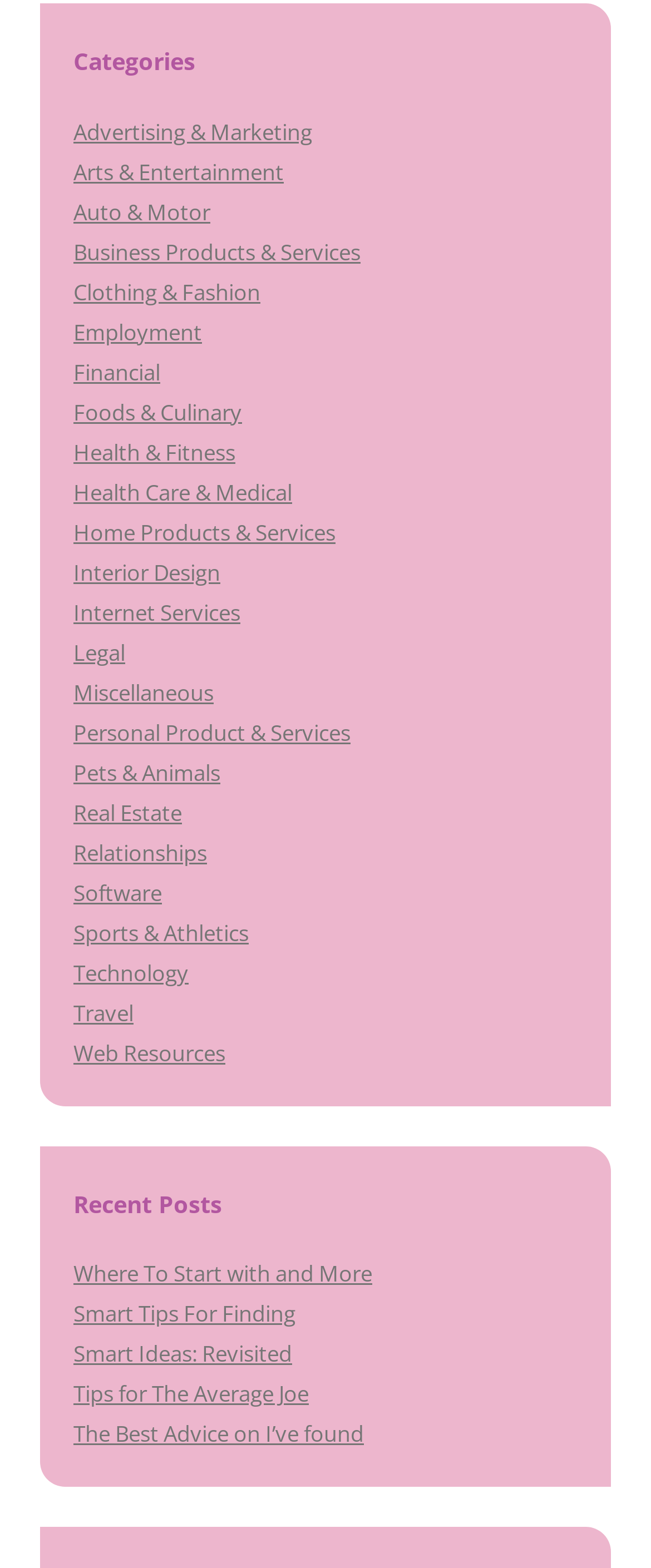How many recent posts are listed?
Based on the visual information, provide a detailed and comprehensive answer.

I counted the number of links under the 'Recent Posts' heading, and there are 4 links, each representing a different recent post.